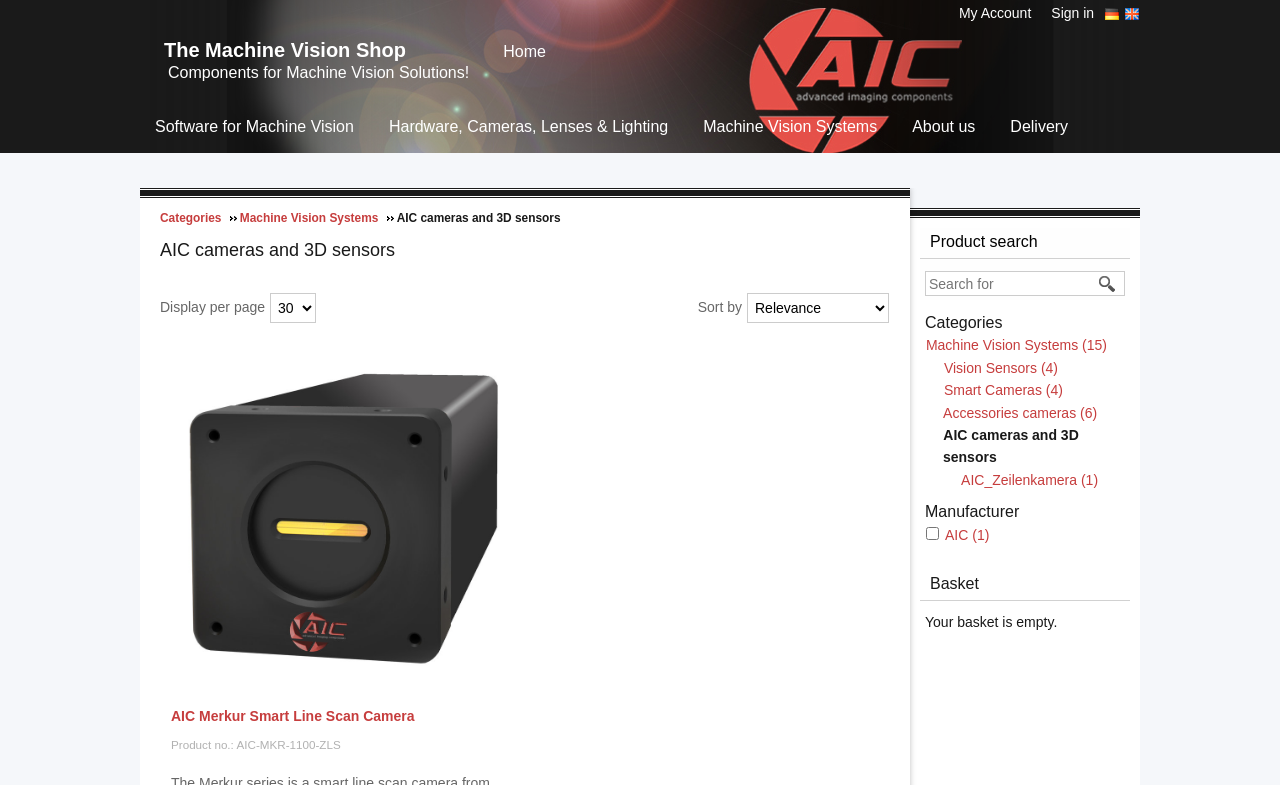Look at the image and write a detailed answer to the question: 
What is the purpose of the textbox?

The textbox is located next to the 'Start search' button, and its placeholder text is 'Search for'. This suggests that the textbox is used to input search queries for products.